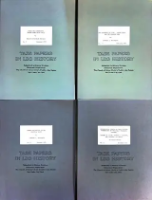How many volumes are in the collection?
From the details in the image, answer the question comprehensively.

The caption states that the image features 'a collection of four bound volumes', explicitly mentioning the number of volumes in the collection.